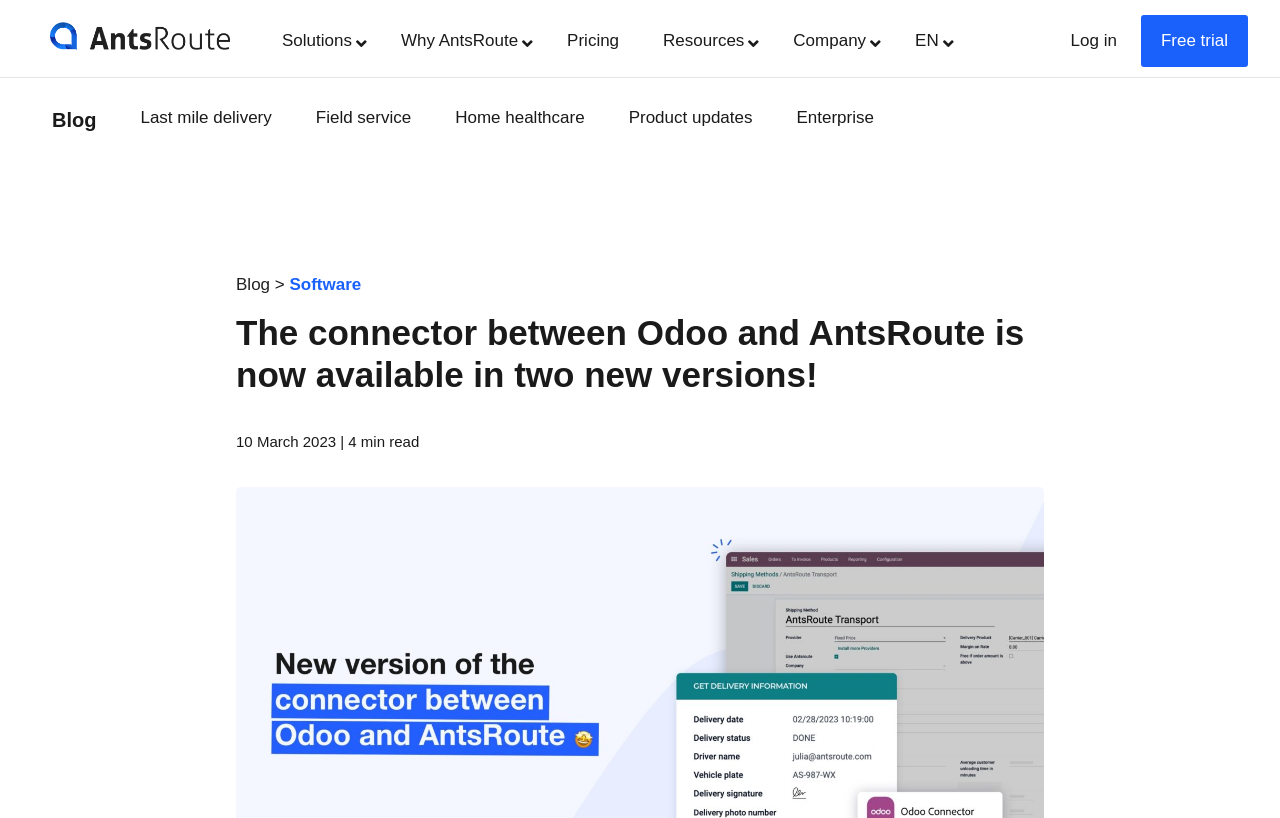Determine the bounding box coordinates for the clickable element required to fulfill the instruction: "Read the blog". Provide the coordinates as four float numbers between 0 and 1, i.e., [left, top, right, bottom].

[0.184, 0.336, 0.211, 0.36]